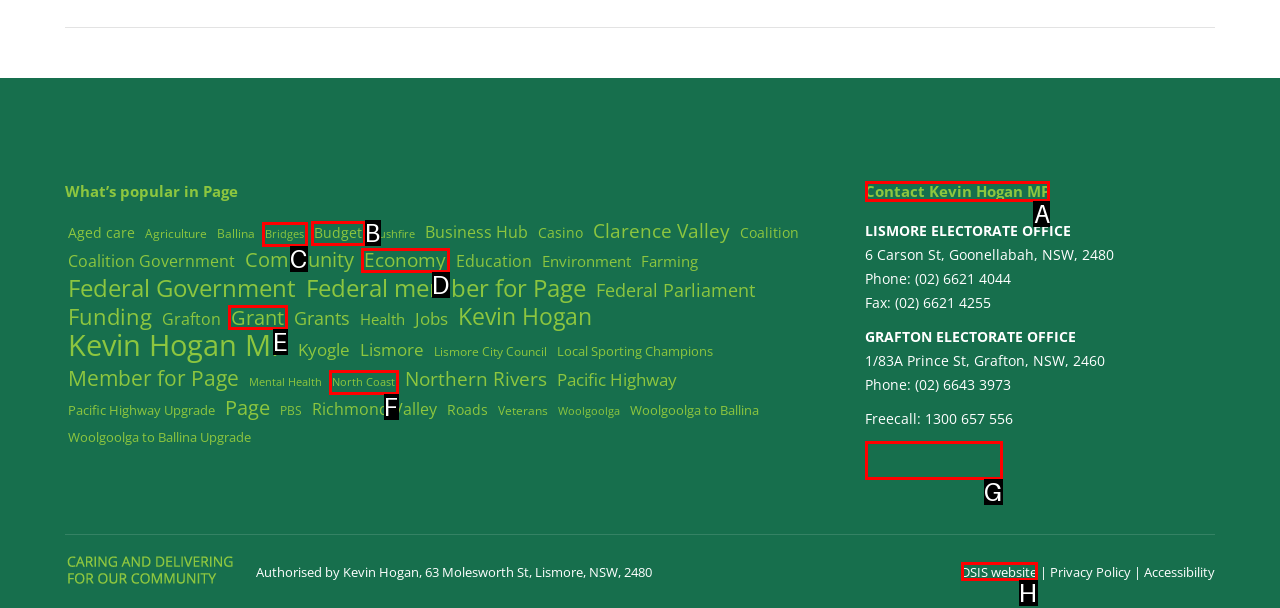Select the correct UI element to click for this task: Contact Kevin Hogan MP.
Answer using the letter from the provided options.

A